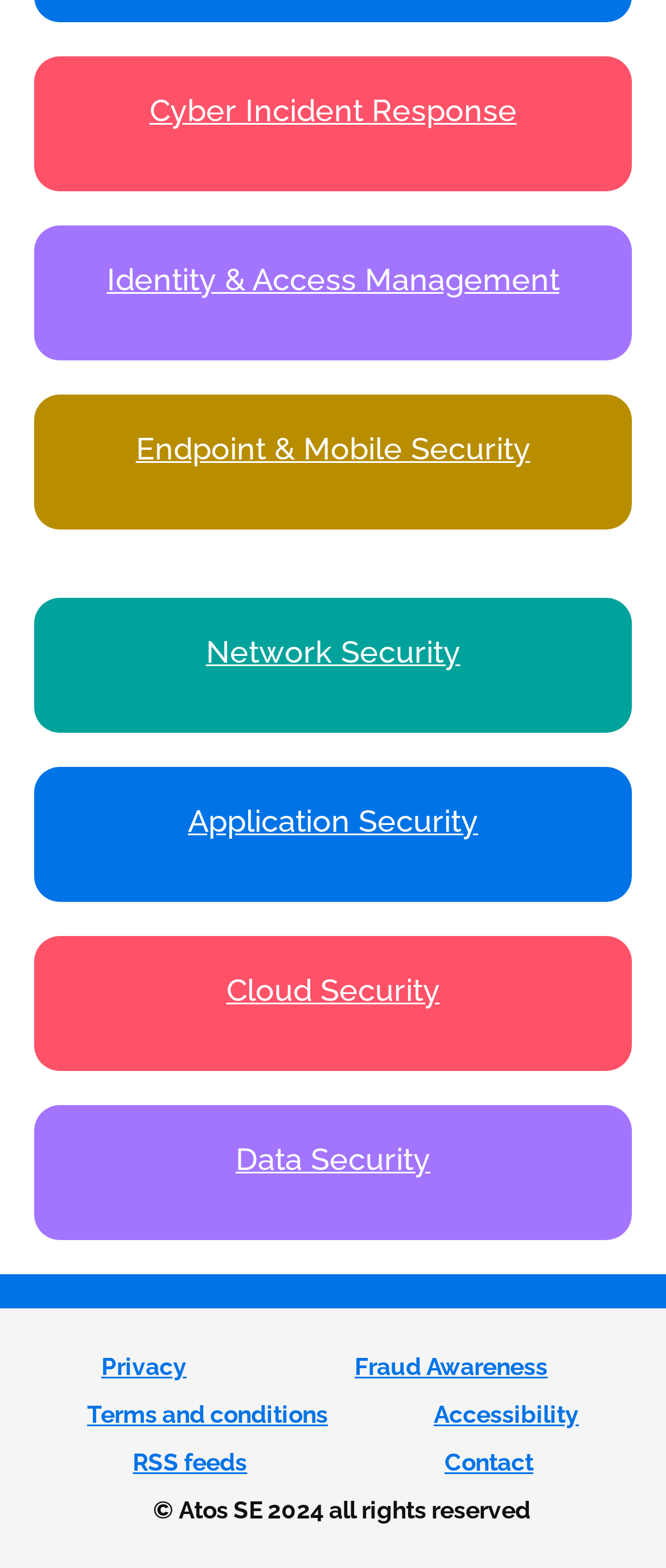What is the company name mentioned in the copyright notice?
Use the information from the image to give a detailed answer to the question.

I found the copyright notice at the bottom of the page, which says '© Atos SE 2024 all rights reserved'. The company name mentioned is Atos SE.